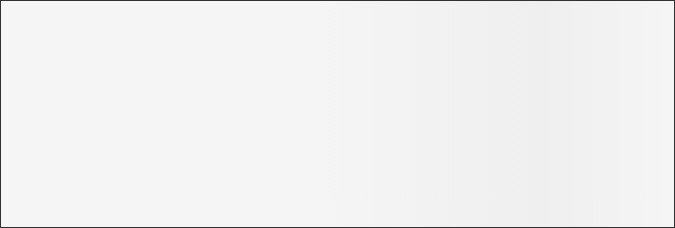What is the goal of this tutorial?
Refer to the image and give a detailed answer to the question.

The tutorial, which includes this image, aims to enhance the user experience with microphone controls during gameplay, providing a more efficient and convenient way to access the microphone.